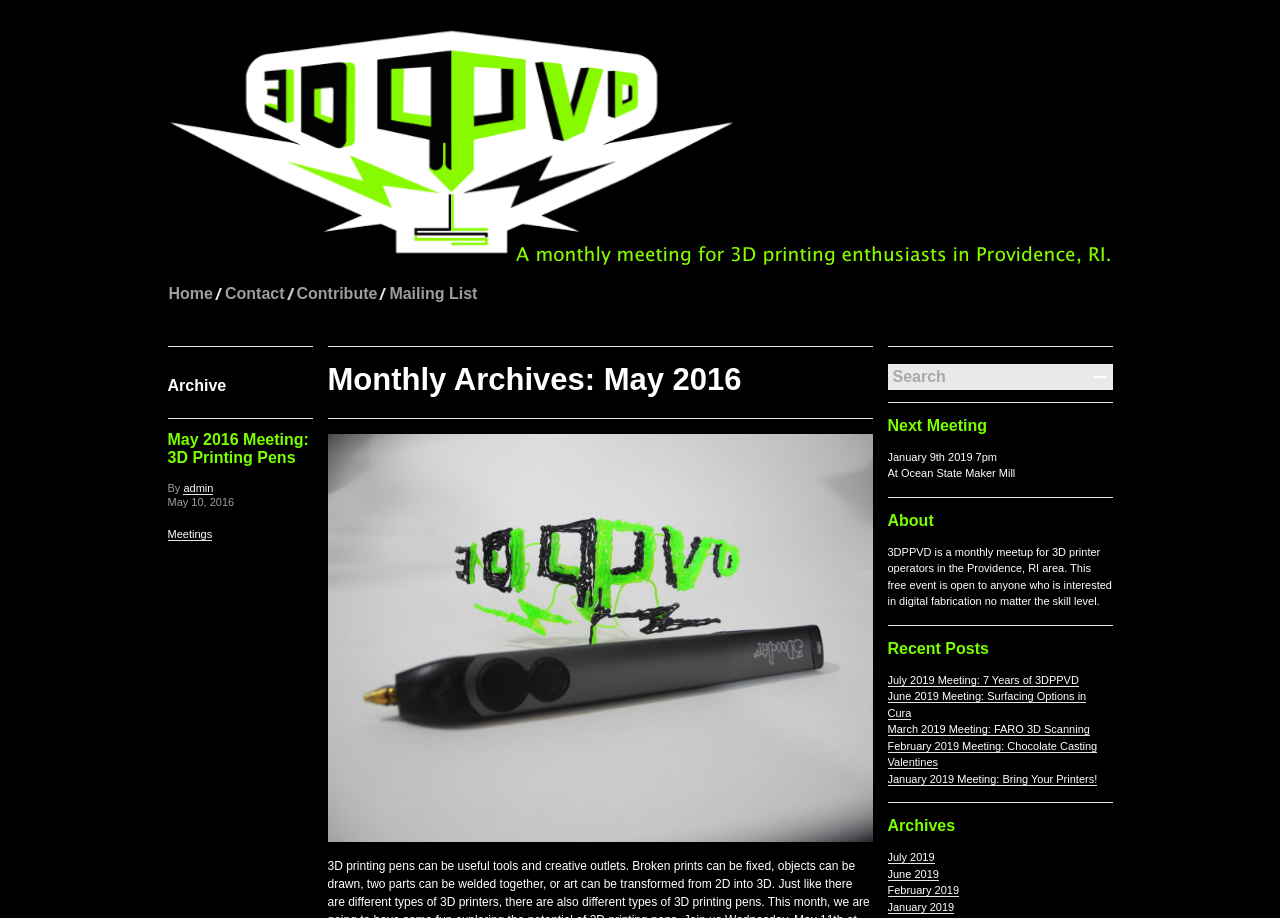Locate the bounding box coordinates of the clickable area to execute the instruction: "Click on the '3D Printing Providence' link". Provide the coordinates as four float numbers between 0 and 1, represented as [left, top, right, bottom].

[0.131, 0.279, 0.869, 0.291]